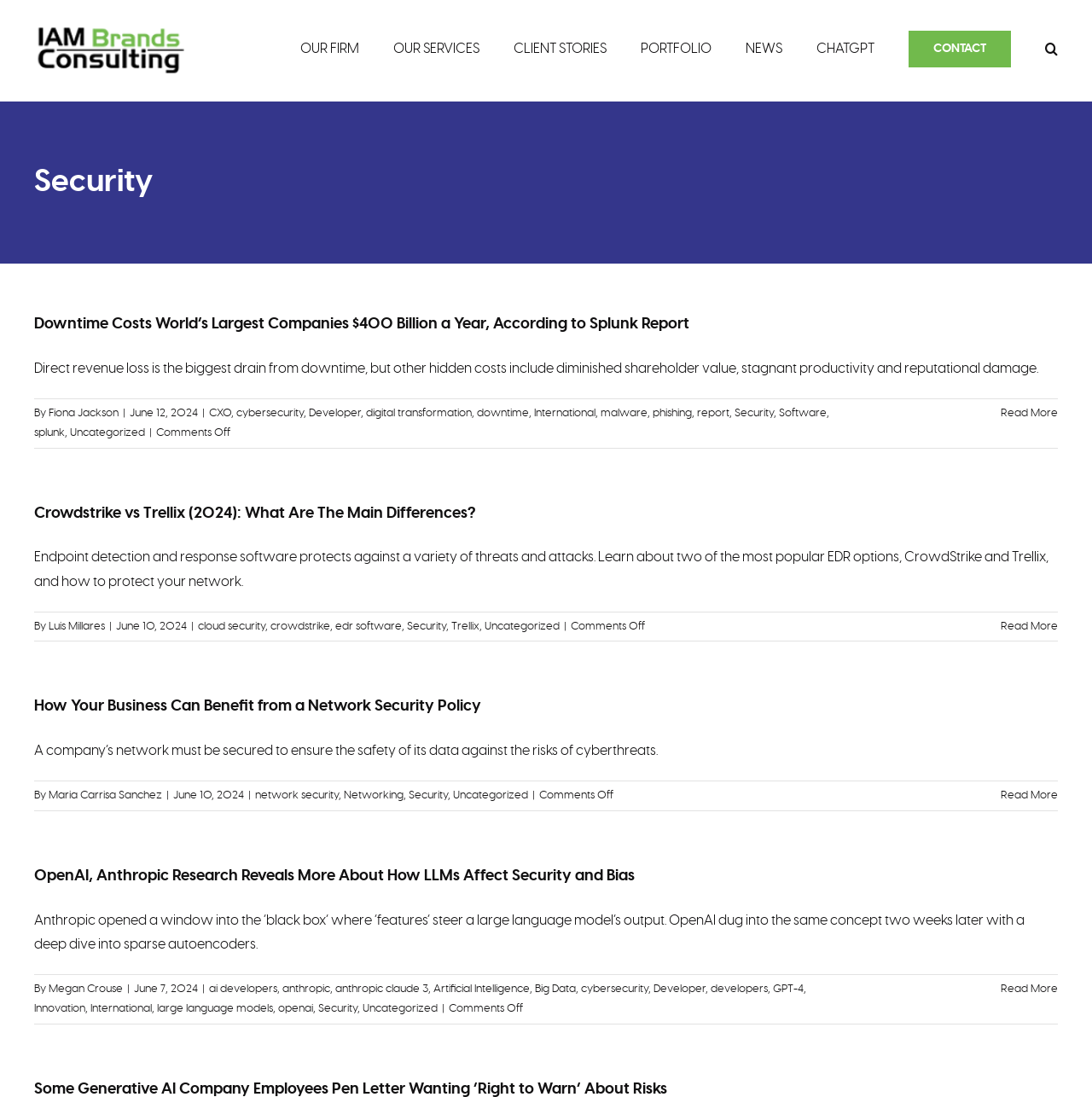Identify the bounding box of the UI element described as follows: "alt="IAM Brands Consulting Logo"". Provide the coordinates as four float numbers in the range of 0 to 1 [left, top, right, bottom].

[0.031, 0.024, 0.17, 0.068]